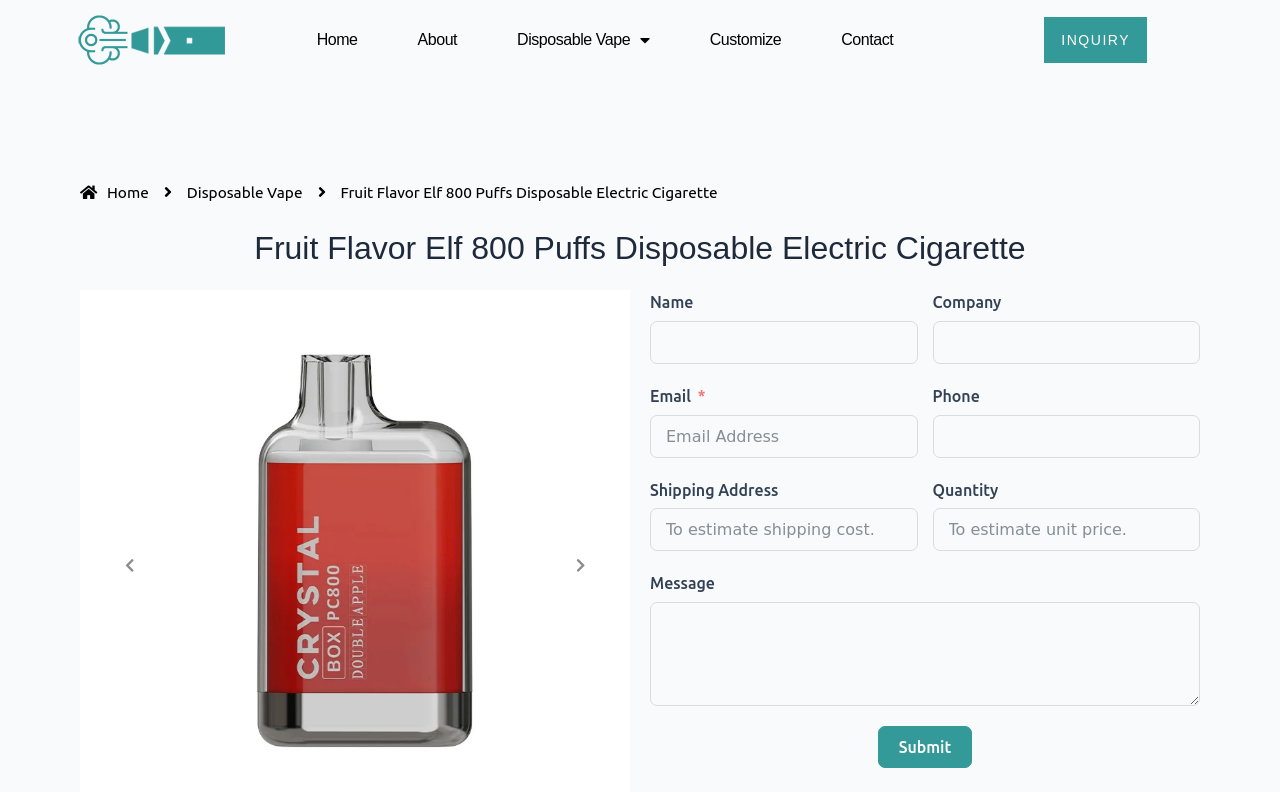Please determine the heading text of this webpage.

Fruit Flavor Elf 800 Puffs Disposable Electric Cigarette